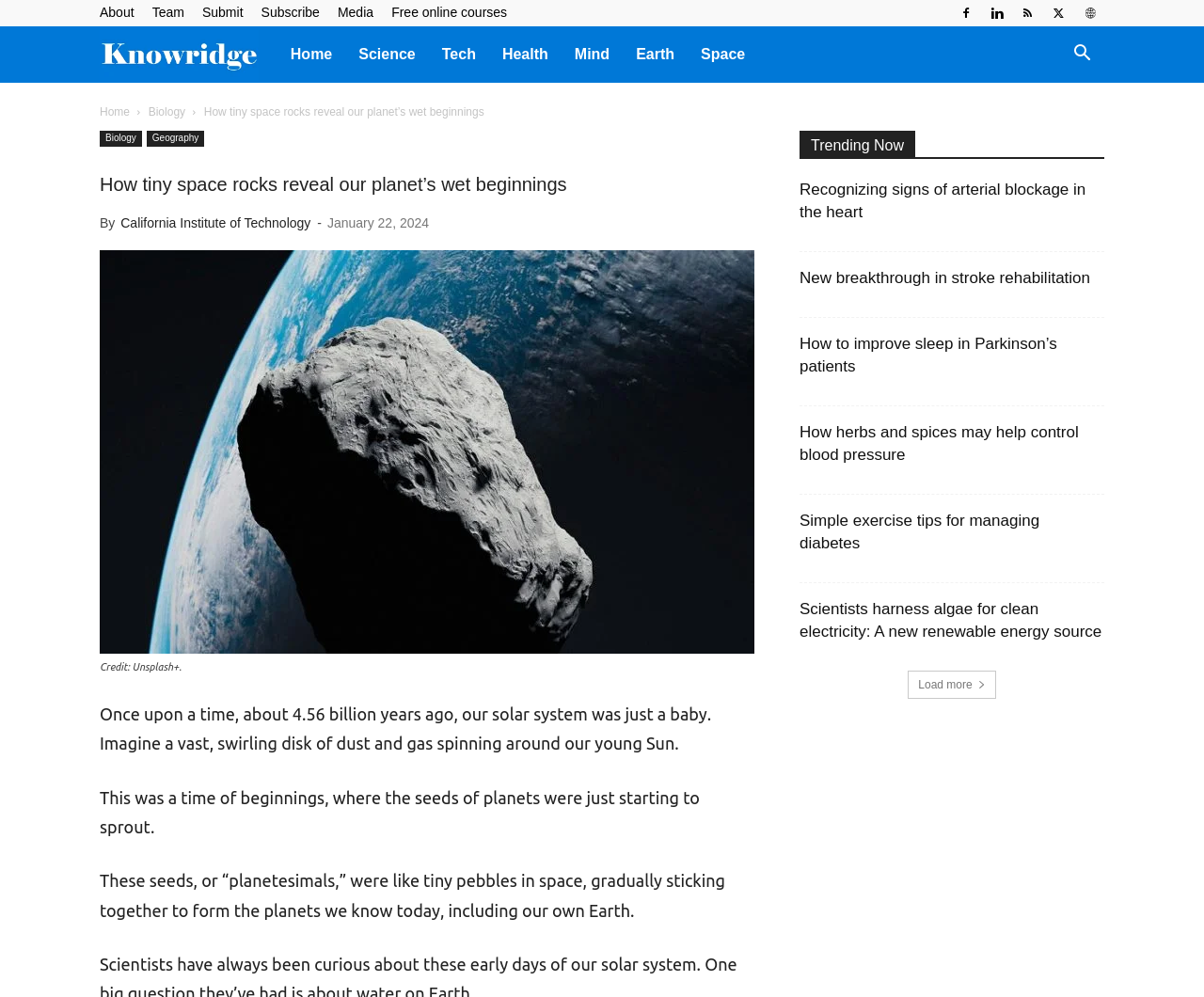Indicate the bounding box coordinates of the element that needs to be clicked to satisfy the following instruction: "Read about WHAT THE FRAK HAPPENED WITH BLANTON’S BOURBON?". The coordinates should be four float numbers between 0 and 1, i.e., [left, top, right, bottom].

None